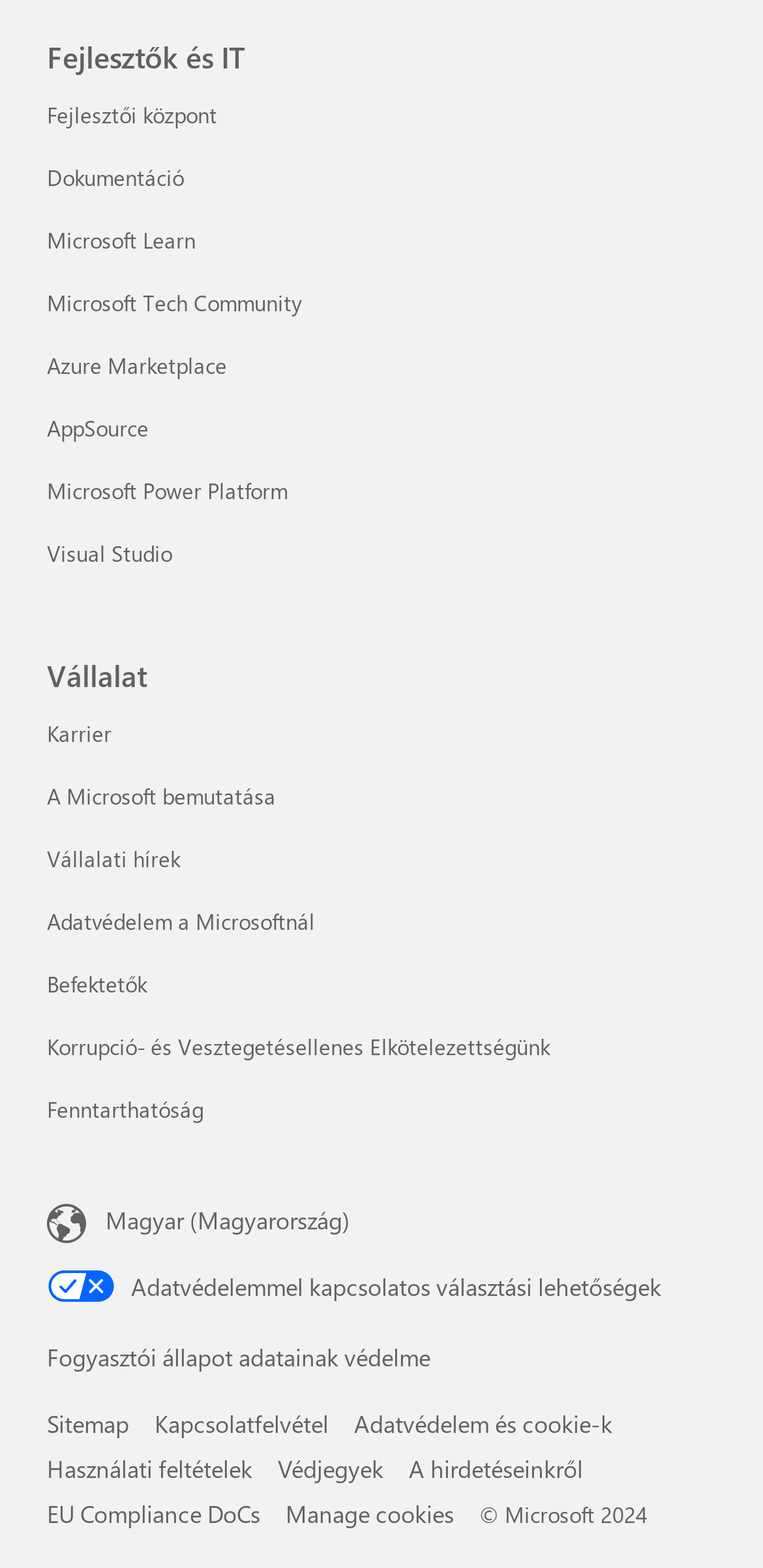Locate the bounding box coordinates of the item that should be clicked to fulfill the instruction: "Change language settings".

[0.062, 0.765, 0.938, 0.795]